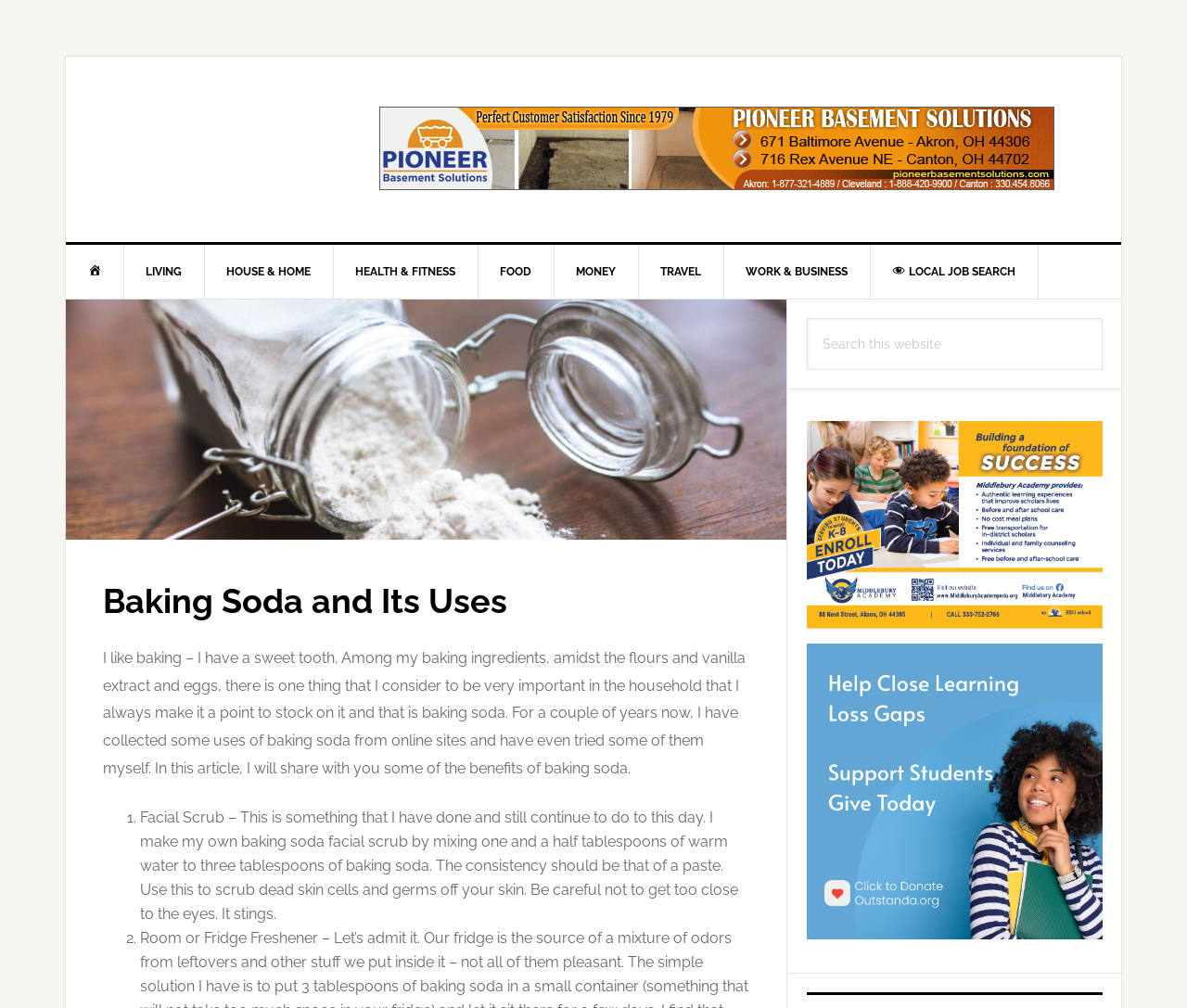Based on the image, provide a detailed and complete answer to the question: 
What is the purpose of the baking soda facial scrub?

I read the article and found the section about baking soda facial scrub, which mentions that it is used to scrub dead skin cells and germs off the skin.